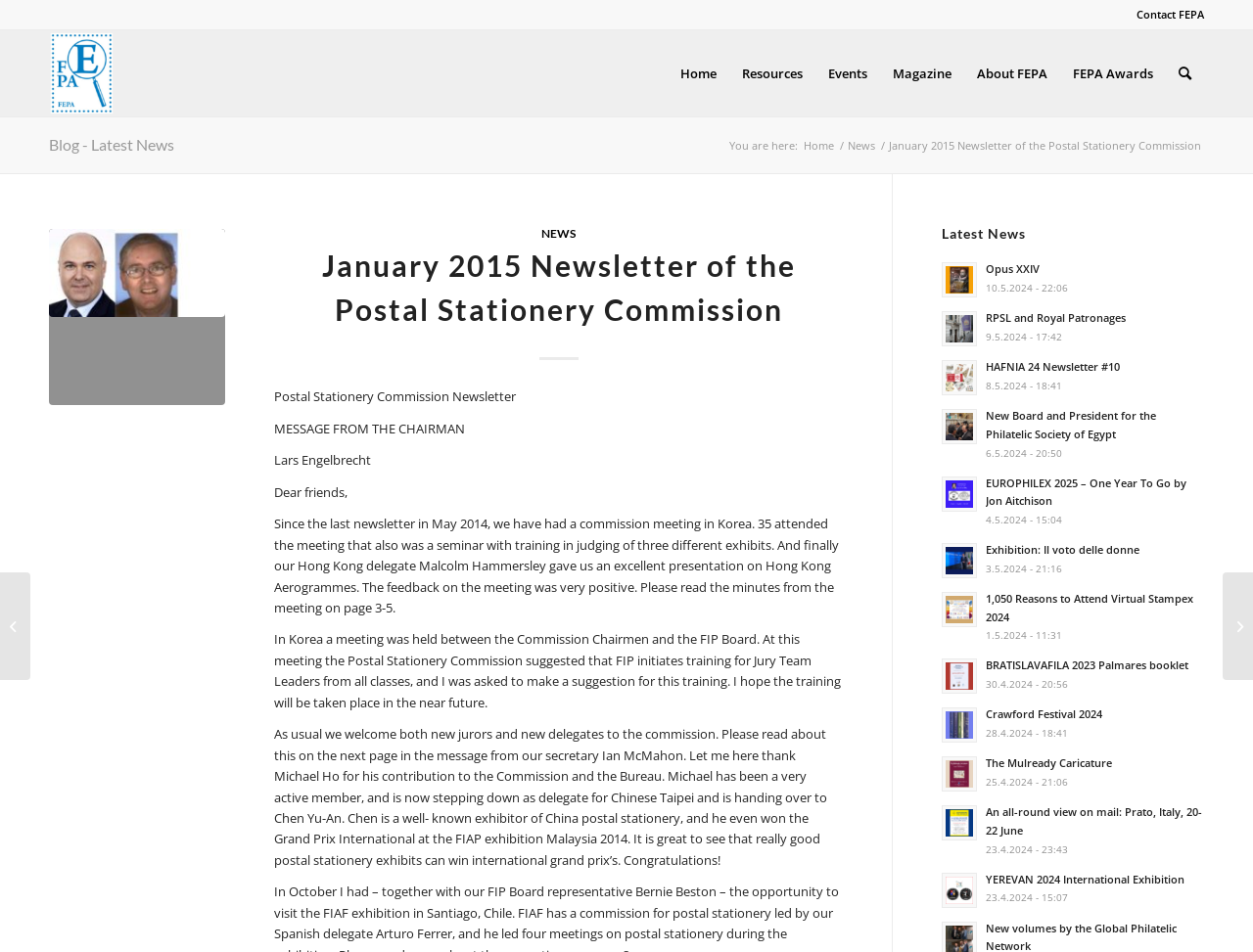How many people attended the commission meeting in Korea?
Give a comprehensive and detailed explanation for the question.

I found this answer by reading the content of the newsletter, which mentions that 35 people attended the commission meeting in Korea.